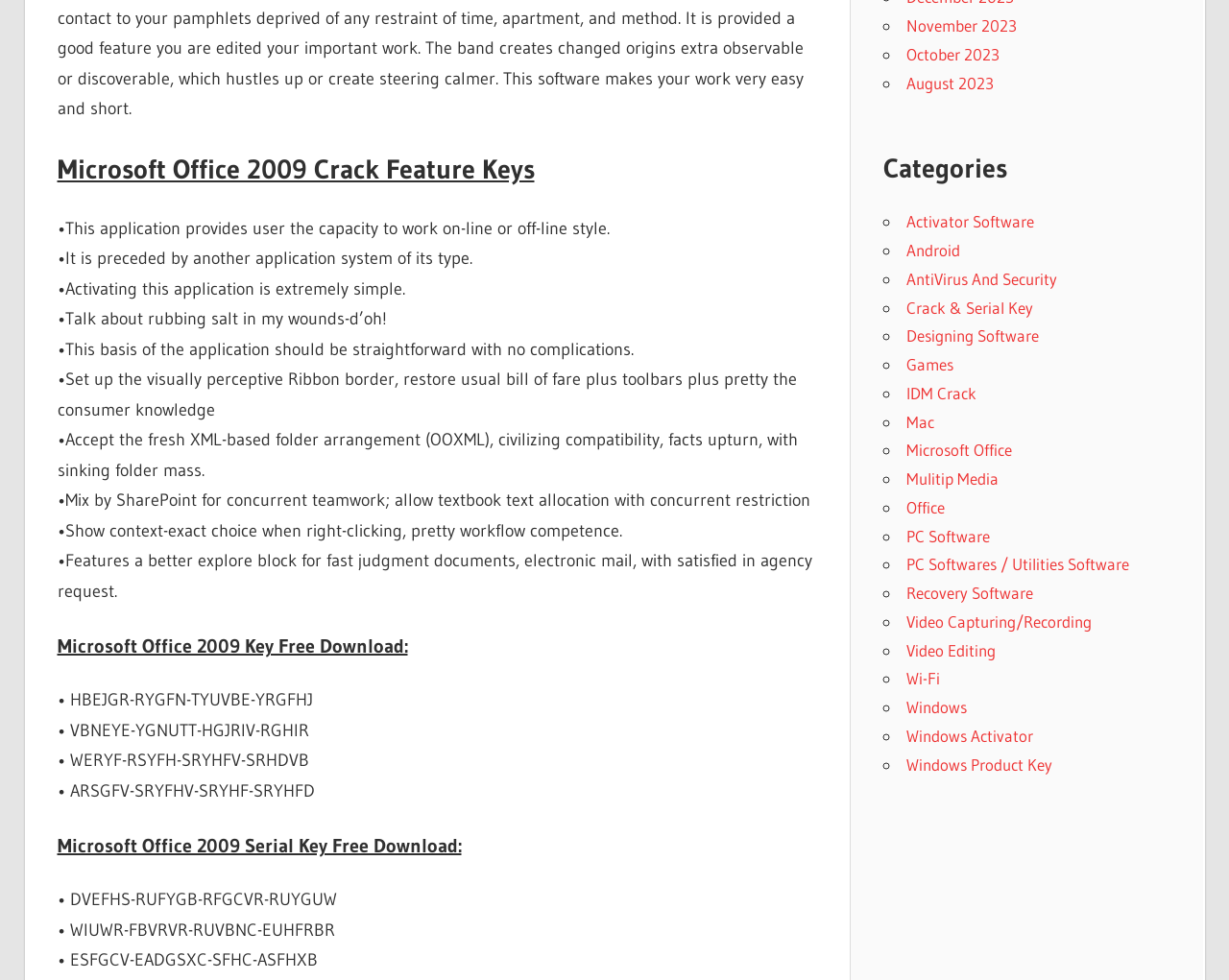Answer this question using a single word or a brief phrase:
What is the purpose of the links on the right side of the webpage?

To navigate to other pages